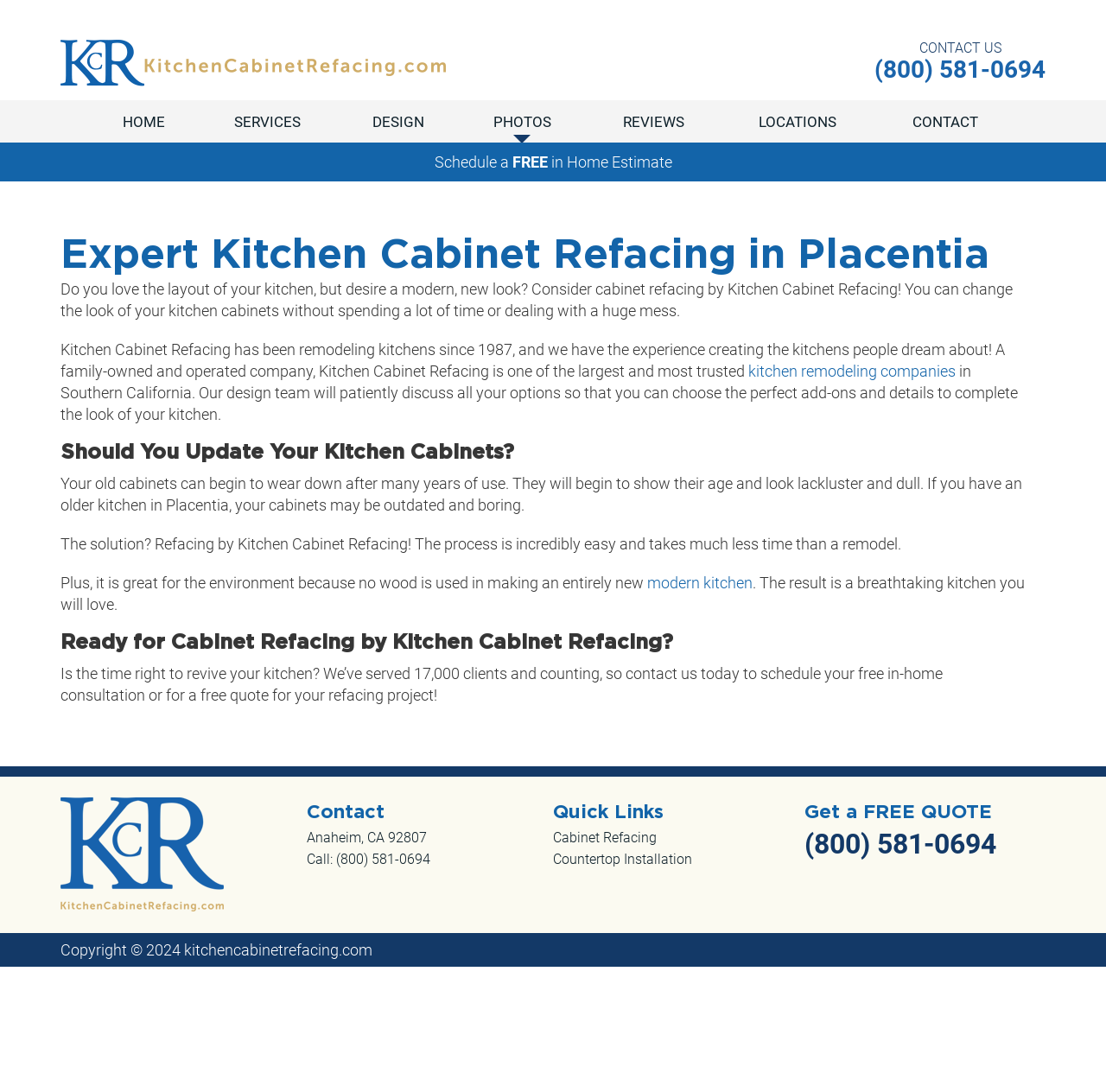What is the main service offered by the company?
Based on the screenshot, answer the question with a single word or phrase.

Cabinet refacing